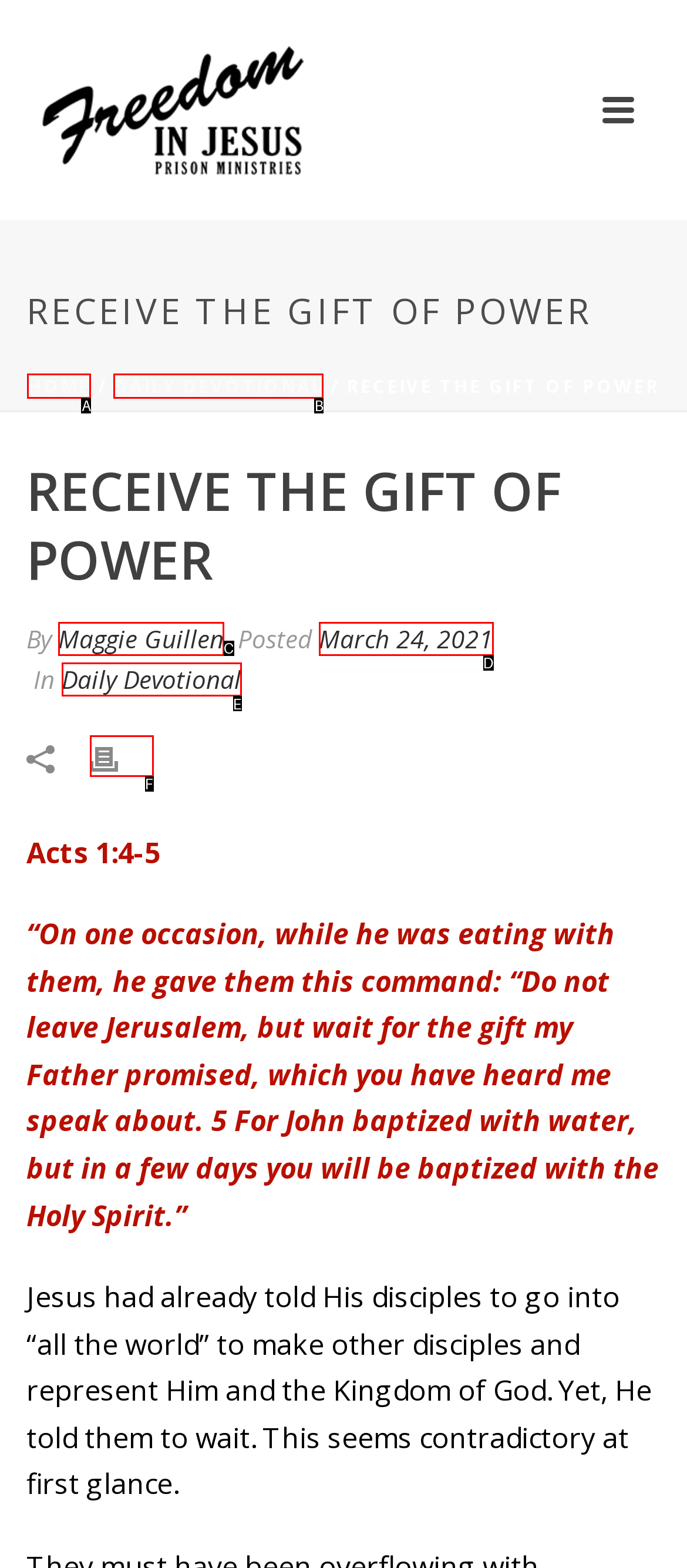Match the HTML element to the description: Home. Answer with the letter of the correct option from the provided choices.

A